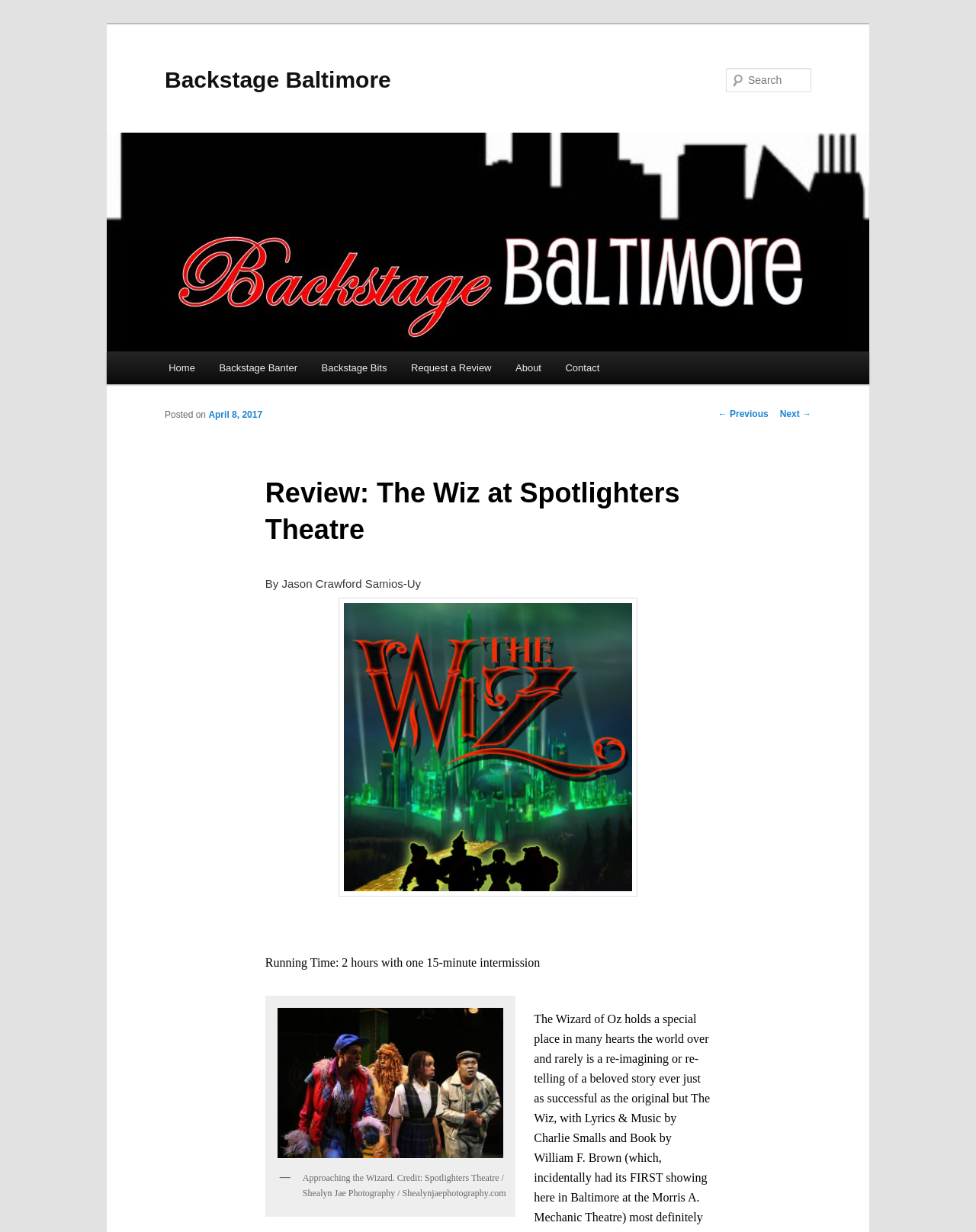Answer the following query with a single word or phrase:
What is the photographer's website?

Shealynjaephotography.com